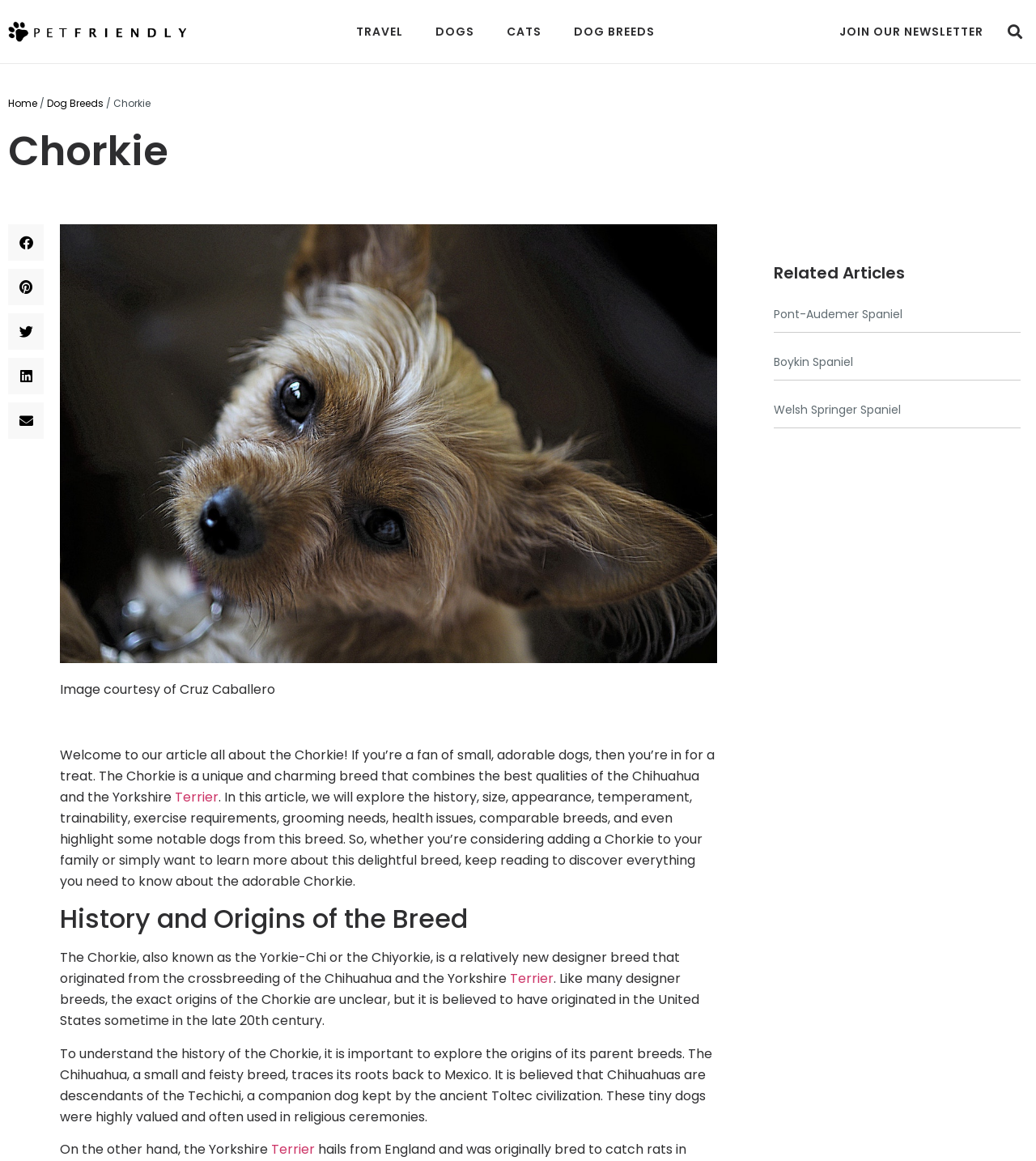Based on the element description: "Dog Breeds", identify the bounding box coordinates for this UI element. The coordinates must be four float numbers between 0 and 1, listed as [left, top, right, bottom].

[0.538, 0.011, 0.648, 0.043]